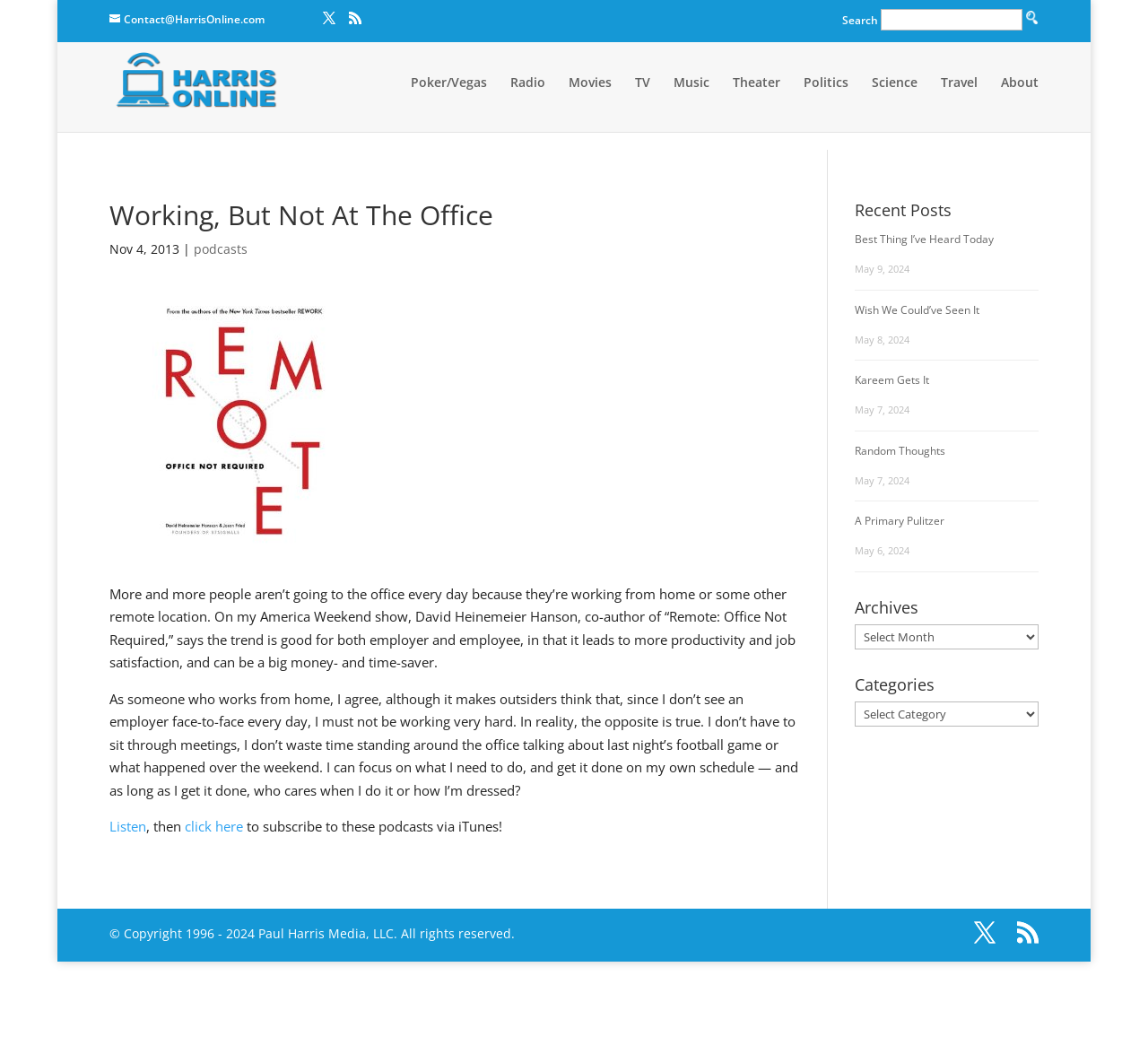From the screenshot, find the bounding box of the UI element matching this description: "name="s" placeholder="Search …" title="Search for:"". Supply the bounding box coordinates in the form [left, top, right, bottom], each a float between 0 and 1.

[0.153, 0.04, 0.882, 0.041]